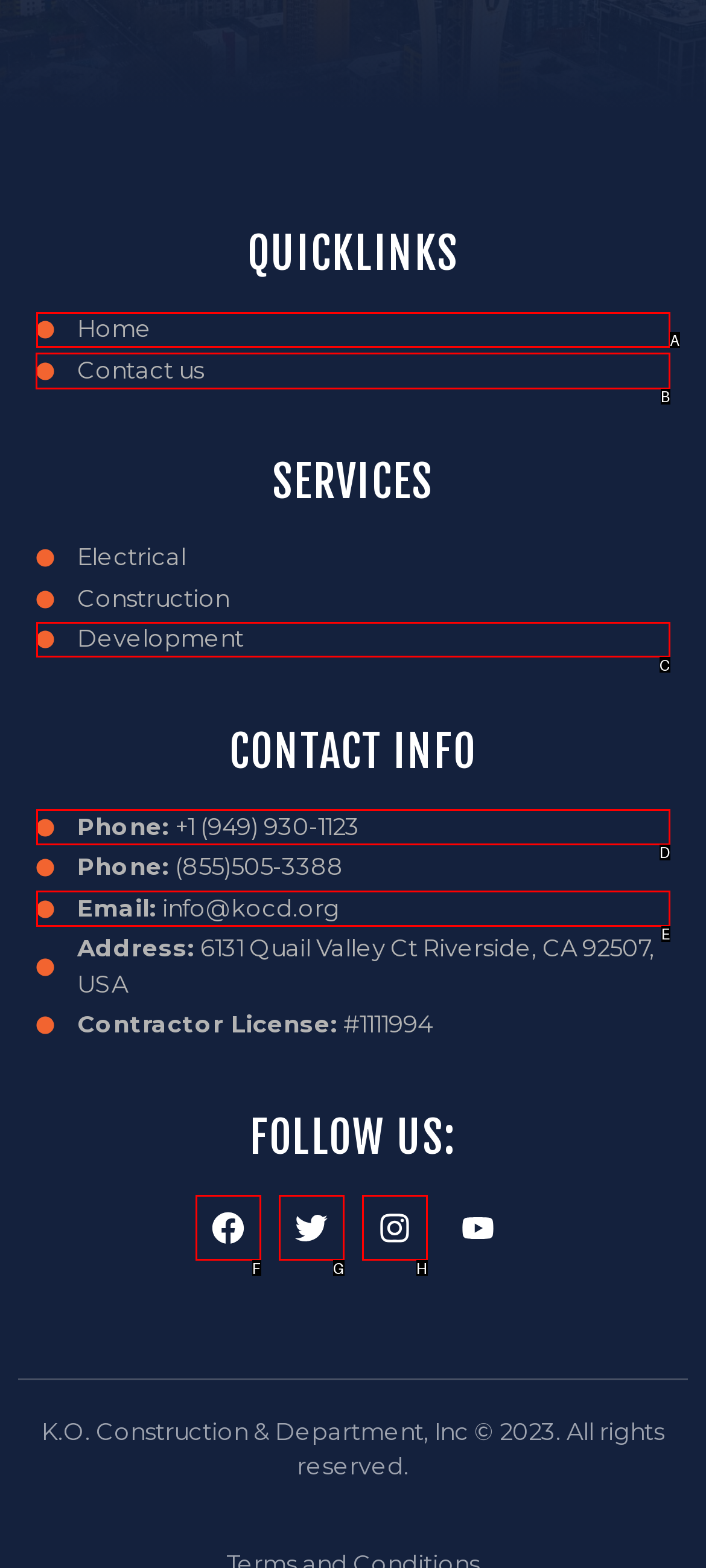Identify the letter of the UI element I need to click to carry out the following instruction: View Contact us

B